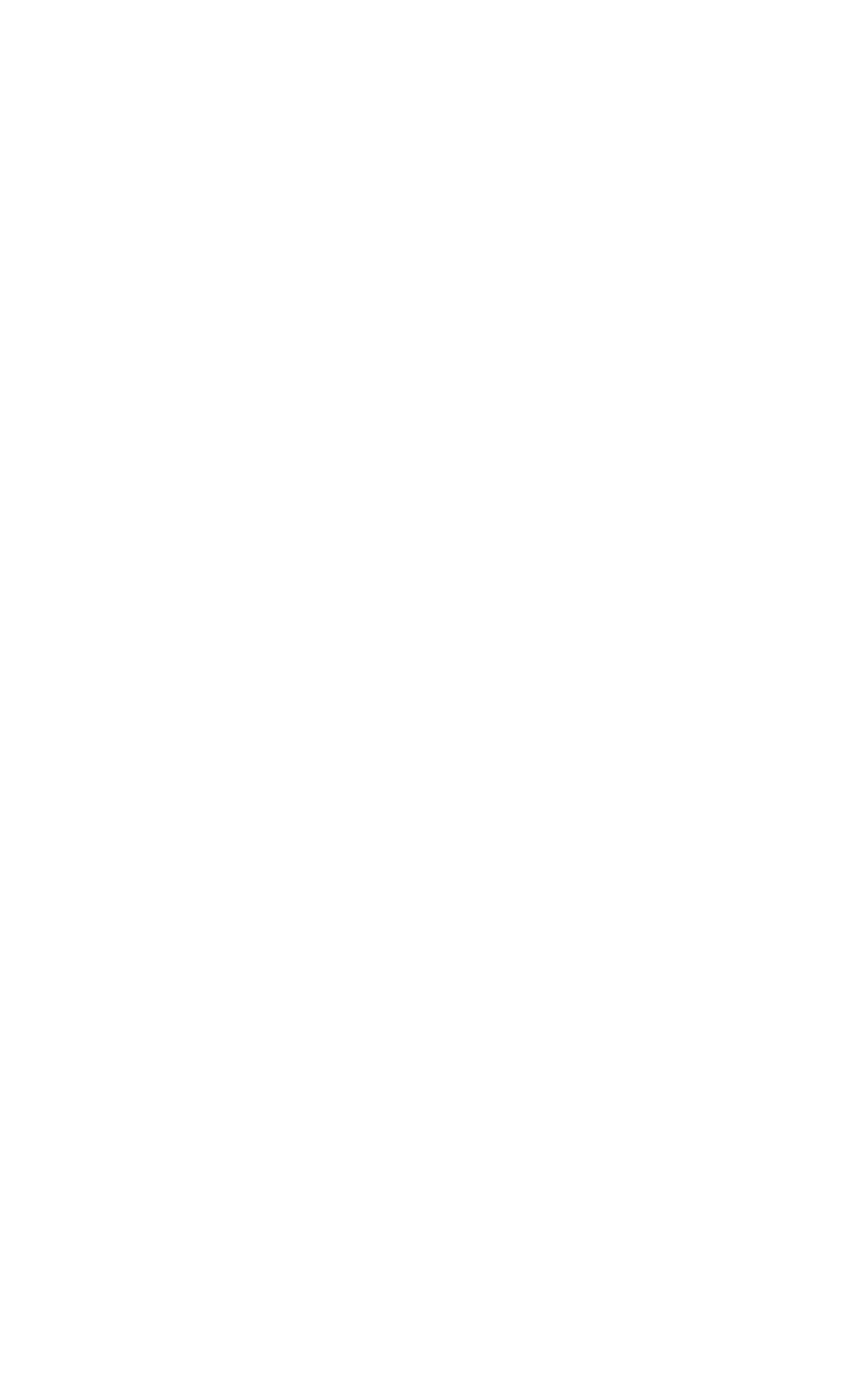Please specify the bounding box coordinates of the clickable region to carry out the following instruction: "read more about Unlocking Talent this Autumn". The coordinates should be four float numbers between 0 and 1, in the format [left, top, right, bottom].

[0.151, 0.761, 0.397, 0.797]